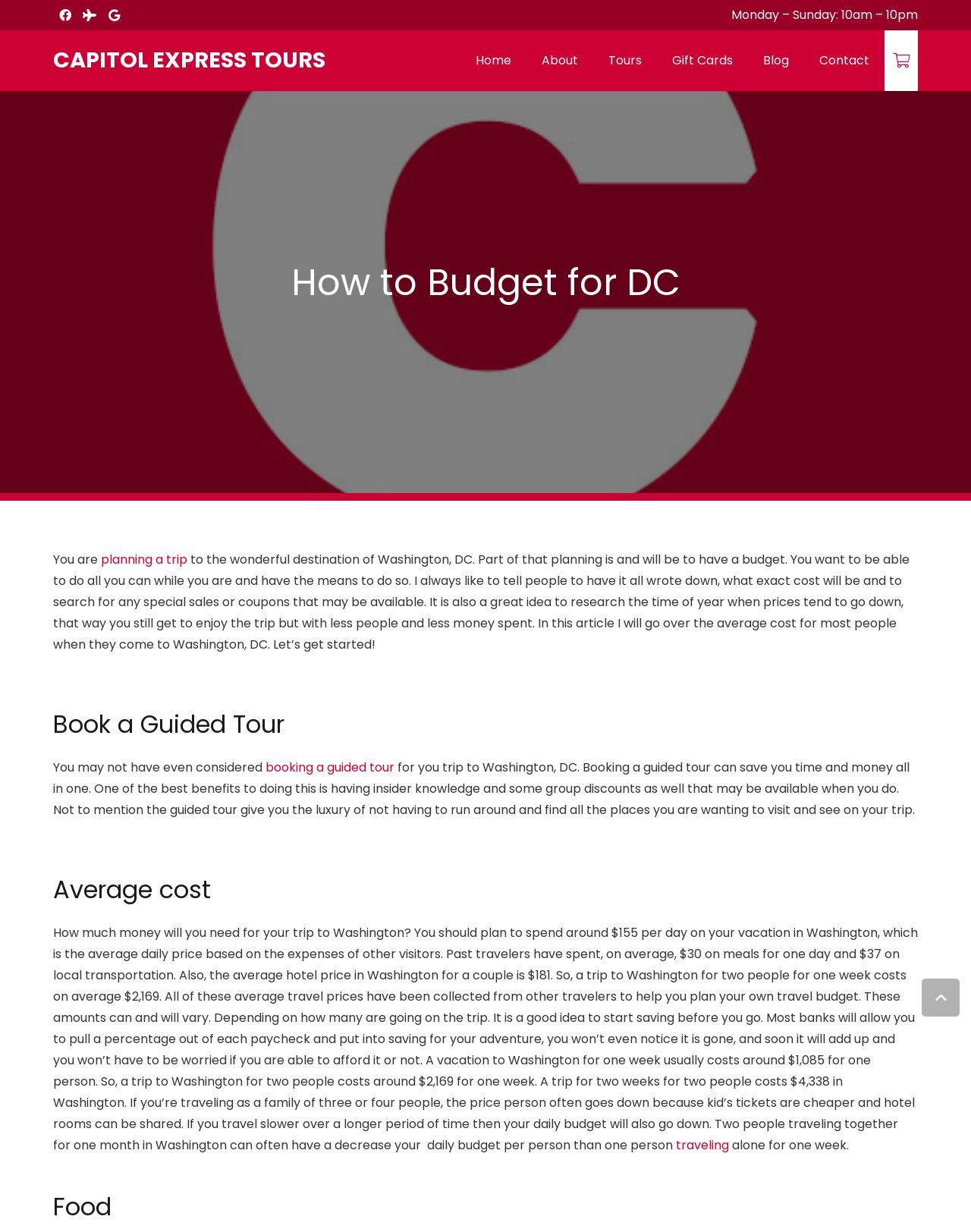Please find and report the bounding box coordinates of the element to click in order to perform the following action: "Book a guided tour". The coordinates should be expressed as four float numbers between 0 and 1, in the format [left, top, right, bottom].

[0.273, 0.616, 0.406, 0.63]